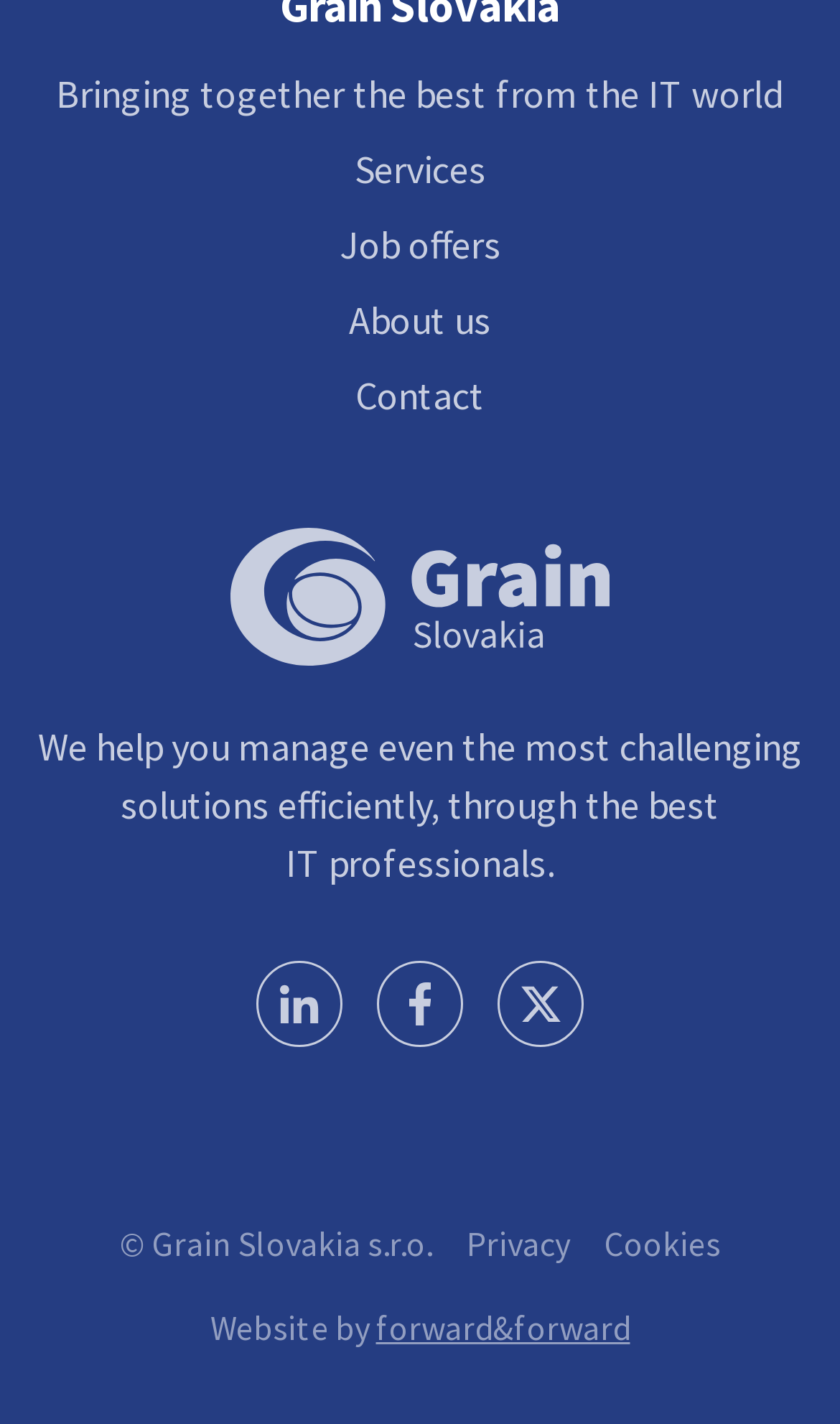Determine the bounding box coordinates of the clickable element to complete this instruction: "Get in touch with the company through 'Contact'". Provide the coordinates in the format of four float numbers between 0 and 1, [left, top, right, bottom].

[0.423, 0.26, 0.577, 0.295]